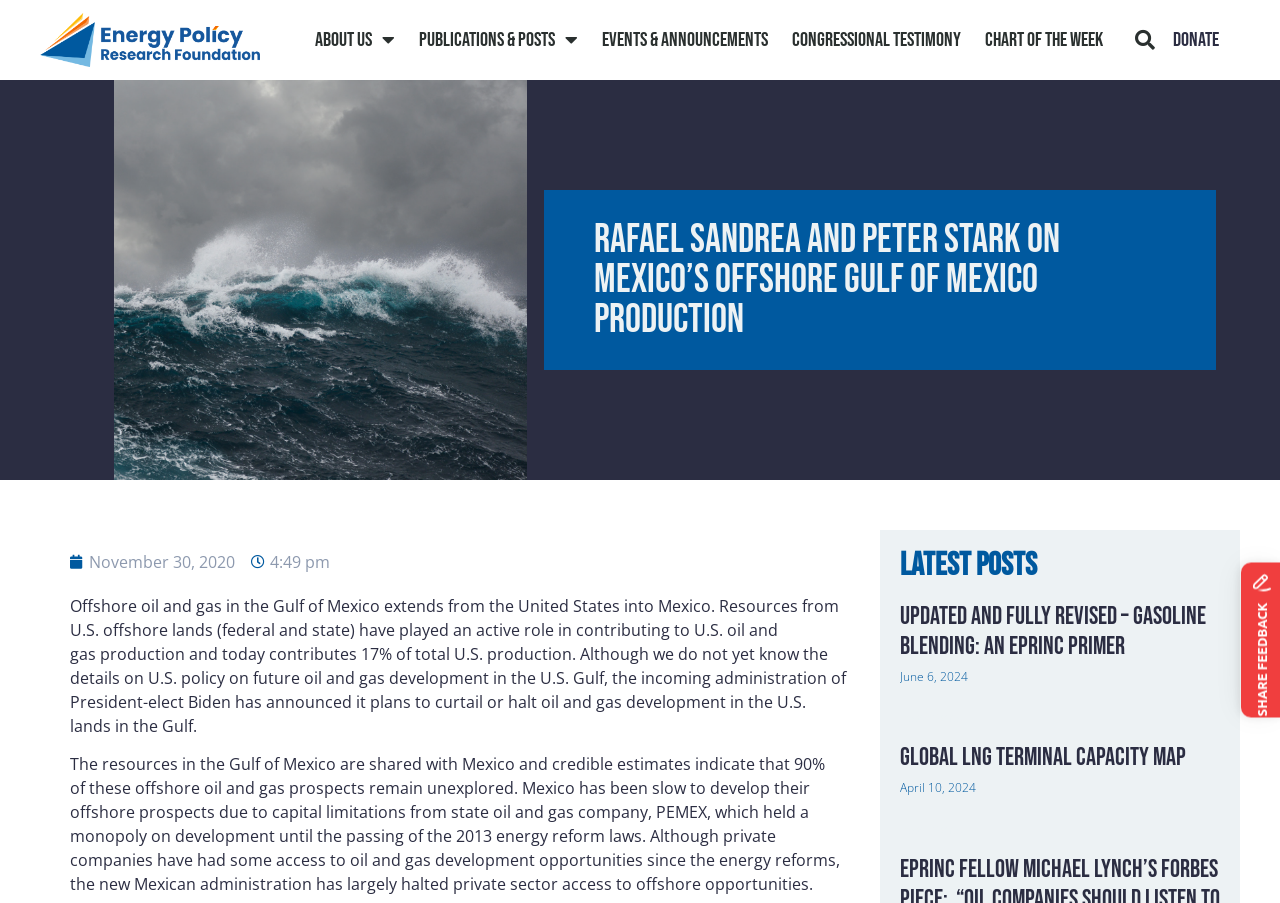Provide the bounding box coordinates, formatted as (top-left x, top-left y, bottom-right x, bottom-right y), with all values being floating point numbers between 0 and 1. Identify the bounding box of the UI element that matches the description: Chart of The Week

[0.76, 0.016, 0.871, 0.073]